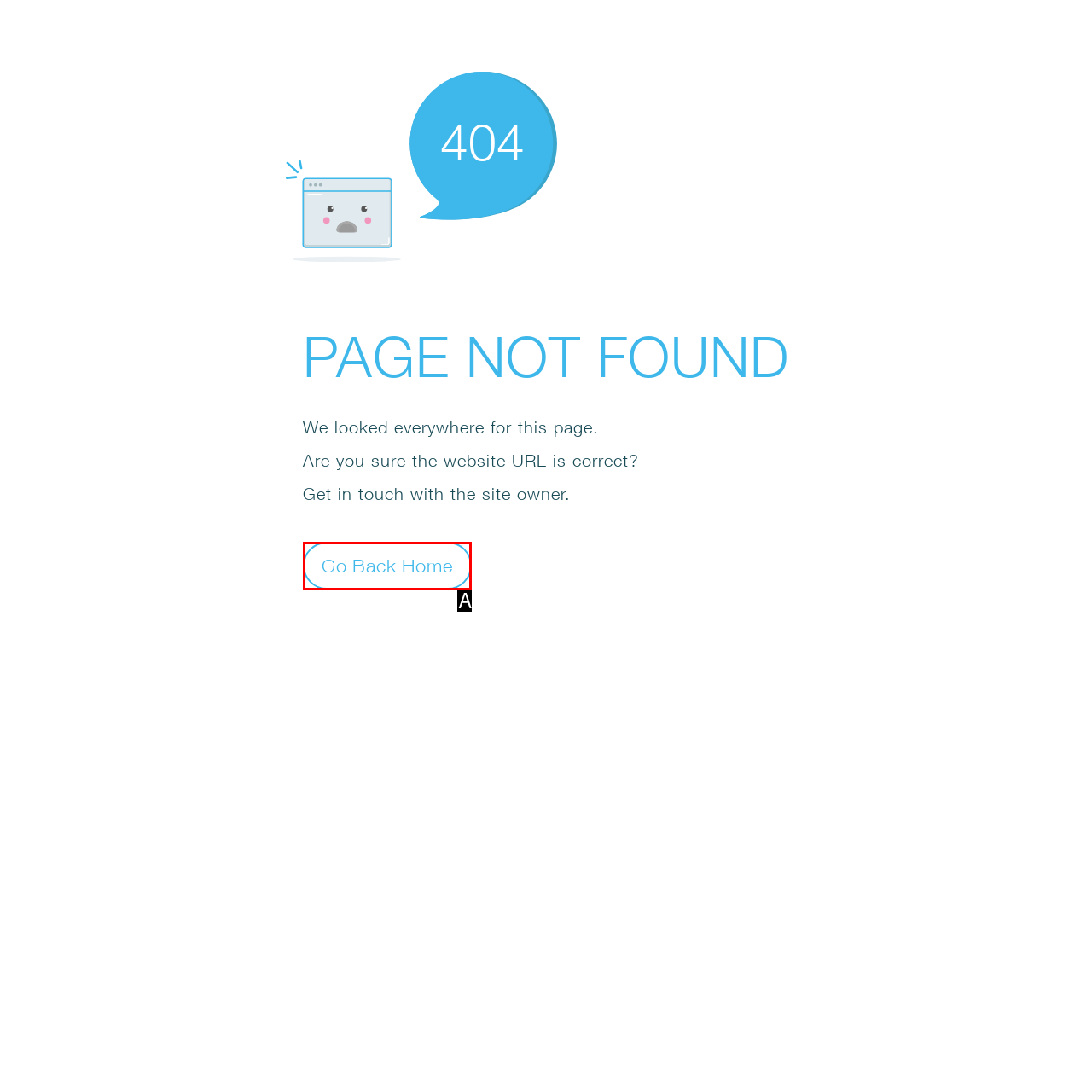Choose the HTML element that aligns with the description: Go Back Home. Indicate your choice by stating the letter.

A